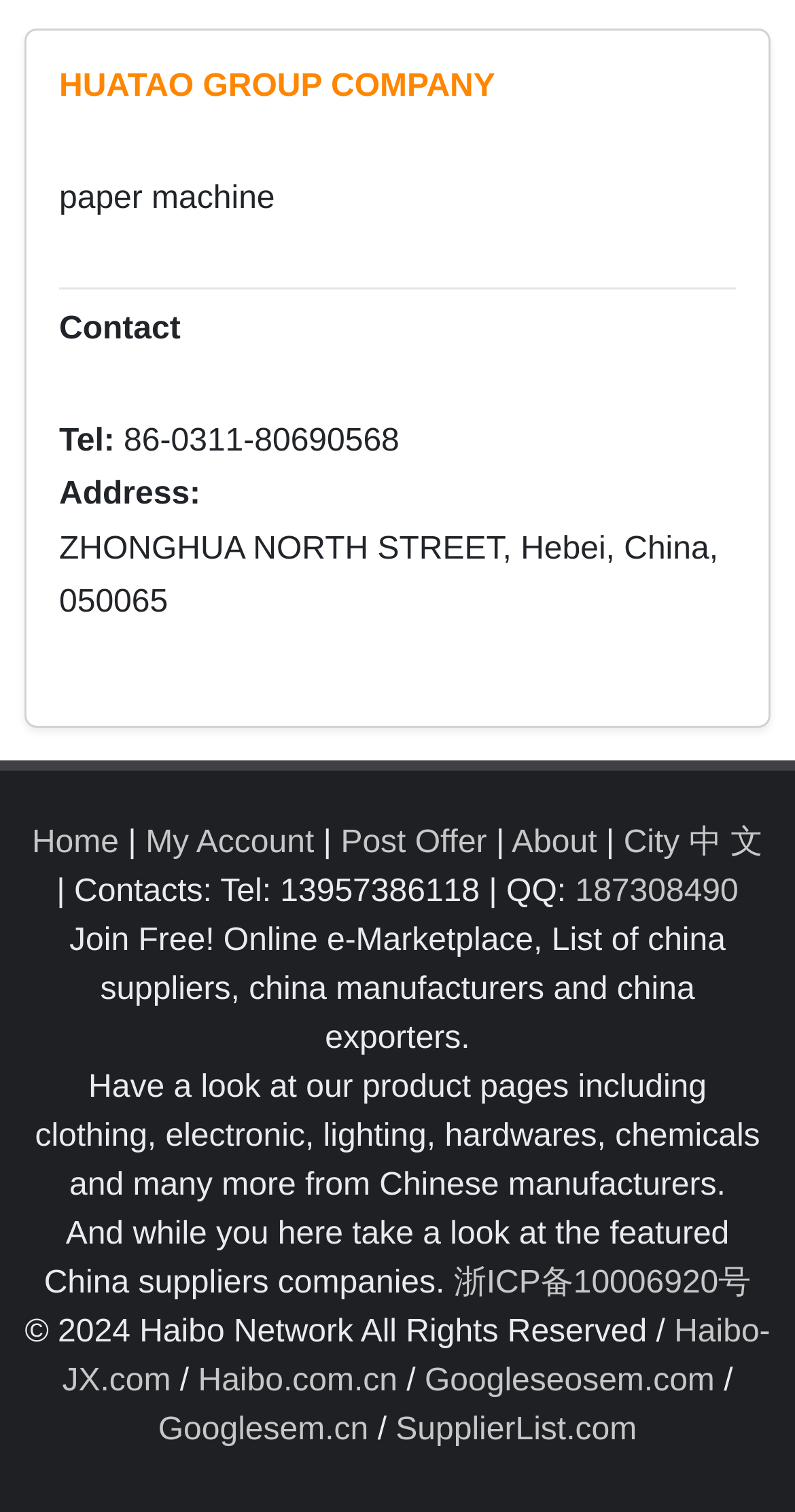Please specify the bounding box coordinates of the clickable section necessary to execute the following command: "Click the 'About' link".

[0.644, 0.545, 0.751, 0.568]